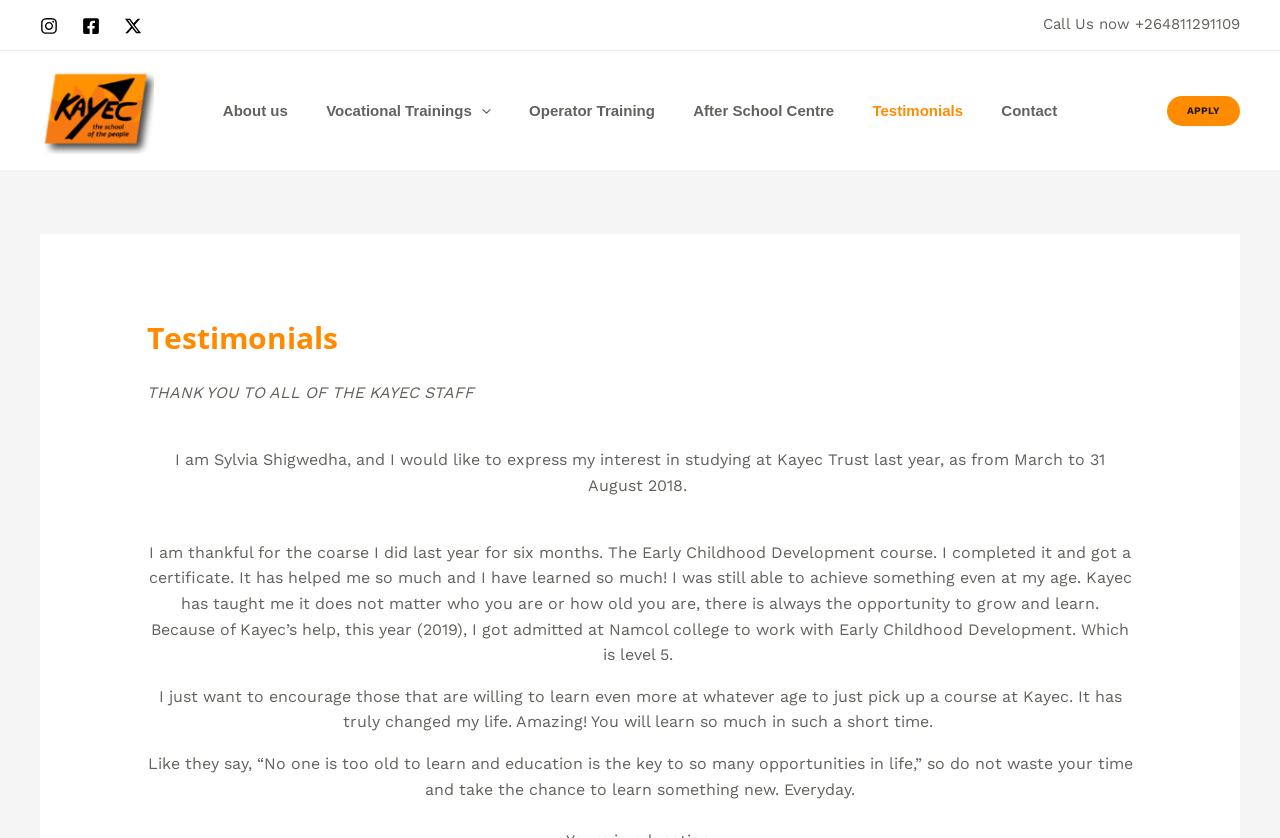Provide an in-depth caption for the contents of the webpage.

The webpage is about Testimonials for KAYEC, with a focus on showcasing appreciation and success stories from individuals who have benefited from the organization's services. 

At the top left corner, there are three social media links, namely Instagram, Facebook, and Twitter, each accompanied by an image. 

To the right of these links, there is a call-to-action button "Call Us now +264811291109". 

Below the social media links, there is a logo of KAYEC, which is also a link. 

Adjacent to the logo, there is a navigation menu with several links, including "About us", "Vocational Trainings", "Operator Training", "After School Centre", "Testimonials", and "Contact". 

On the right side of the page, there is a prominent "APPLY" button. 

The main content of the page is a testimonial section, which features a heading "Testimonials" and several paragraphs of text. The text is a heartfelt thank-you note from an individual named Sylvia Shigwedha, who expresses her gratitude to KAYEC staff and shares her positive experience of studying at the institution. The text is divided into four paragraphs, each describing her journey and the benefits she gained from her time at KAYEC.